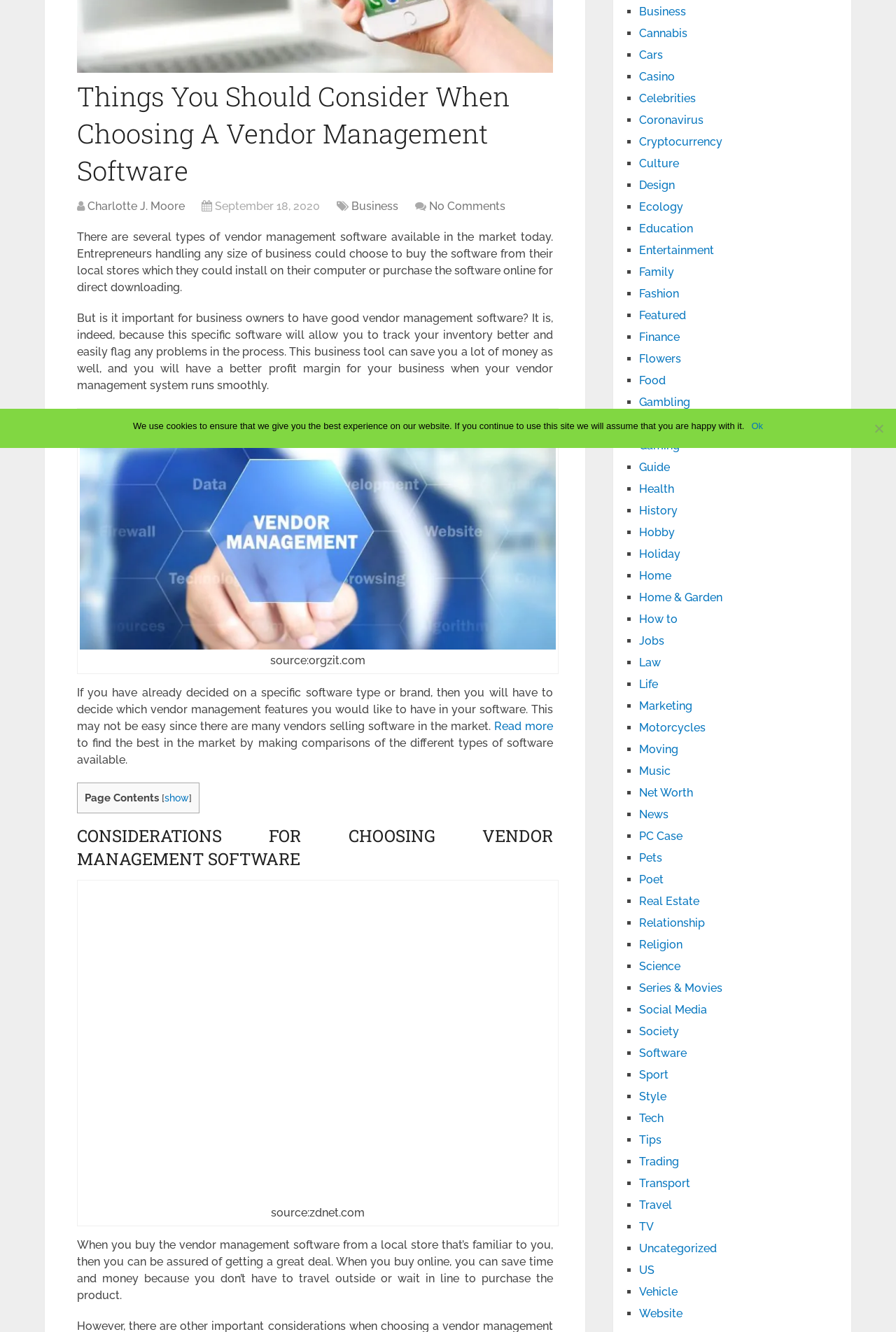Using the provided element description: "Home & Garden", determine the bounding box coordinates of the corresponding UI element in the screenshot.

[0.713, 0.444, 0.806, 0.453]